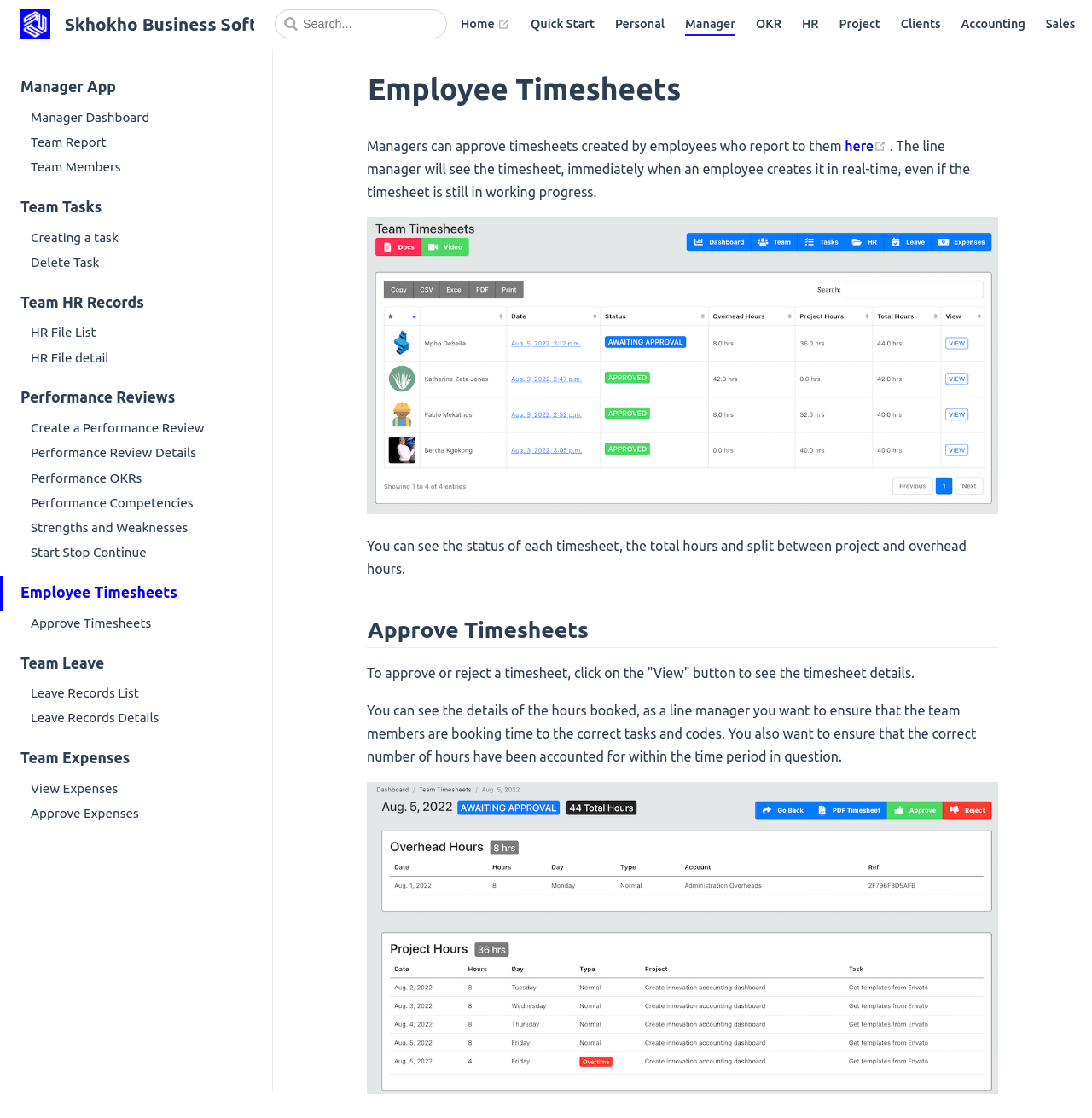Please determine the bounding box coordinates of the element's region to click in order to carry out the following instruction: "Approve Timesheets". The coordinates should be four float numbers between 0 and 1, i.e., [left, top, right, bottom].

[0.012, 0.546, 0.249, 0.568]